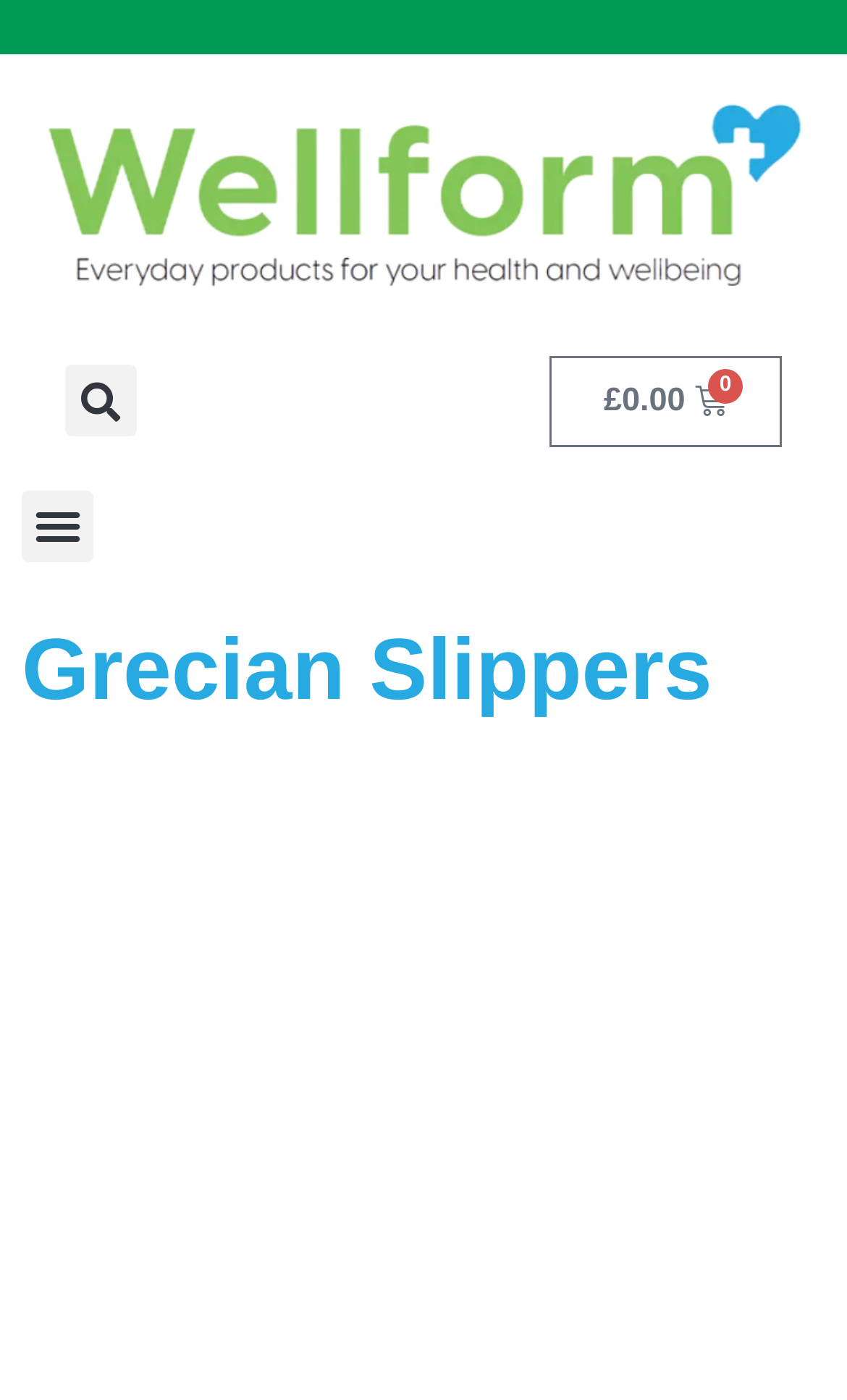Please analyze the image and provide a thorough answer to the question:
What is the purpose of the button on the top right?

I found a button on the top right corner of the webpage with the label 'Search'. This implies that the button is intended for searching the website.